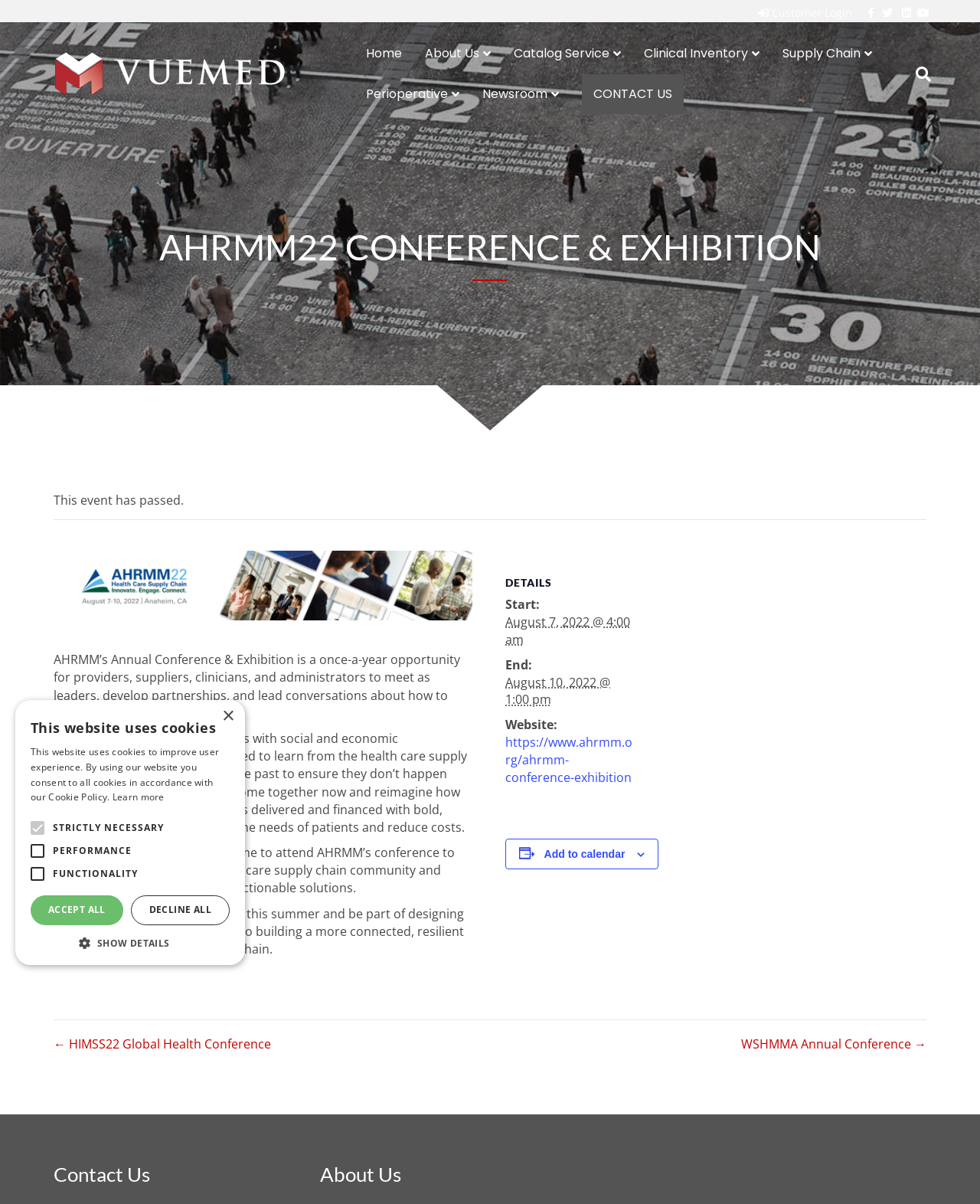Find the bounding box coordinates of the clickable area that will achieve the following instruction: "Add to calendar".

[0.555, 0.704, 0.638, 0.714]